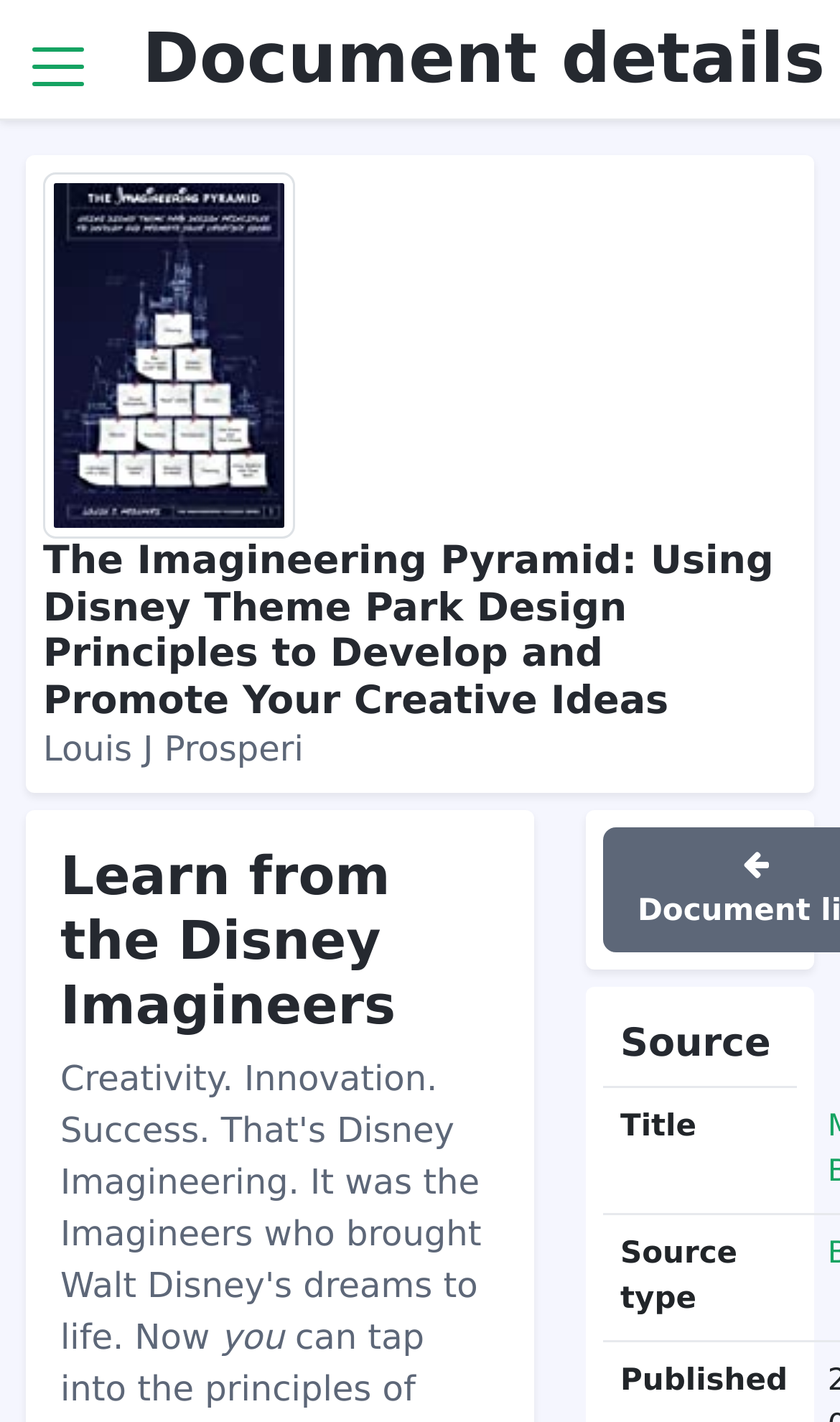Answer this question using a single word or a brief phrase:
What is the category of the source?

Title and Source type